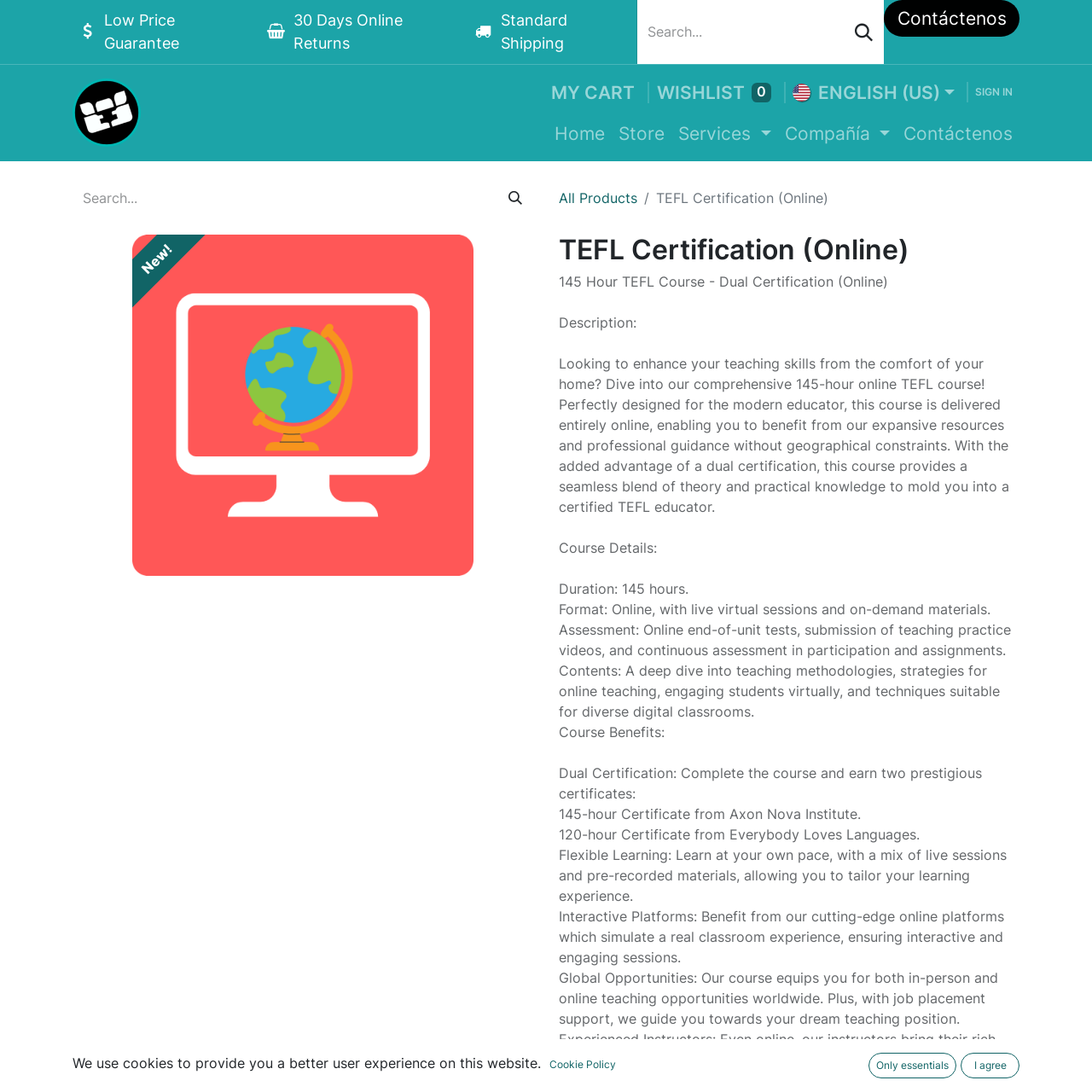Identify the bounding box coordinates for the UI element described as follows: "Contác​​​​tenos". Ensure the coordinates are four float numbers between 0 and 1, formatted as [left, top, right, bottom].

[0.81, 0.0, 0.934, 0.034]